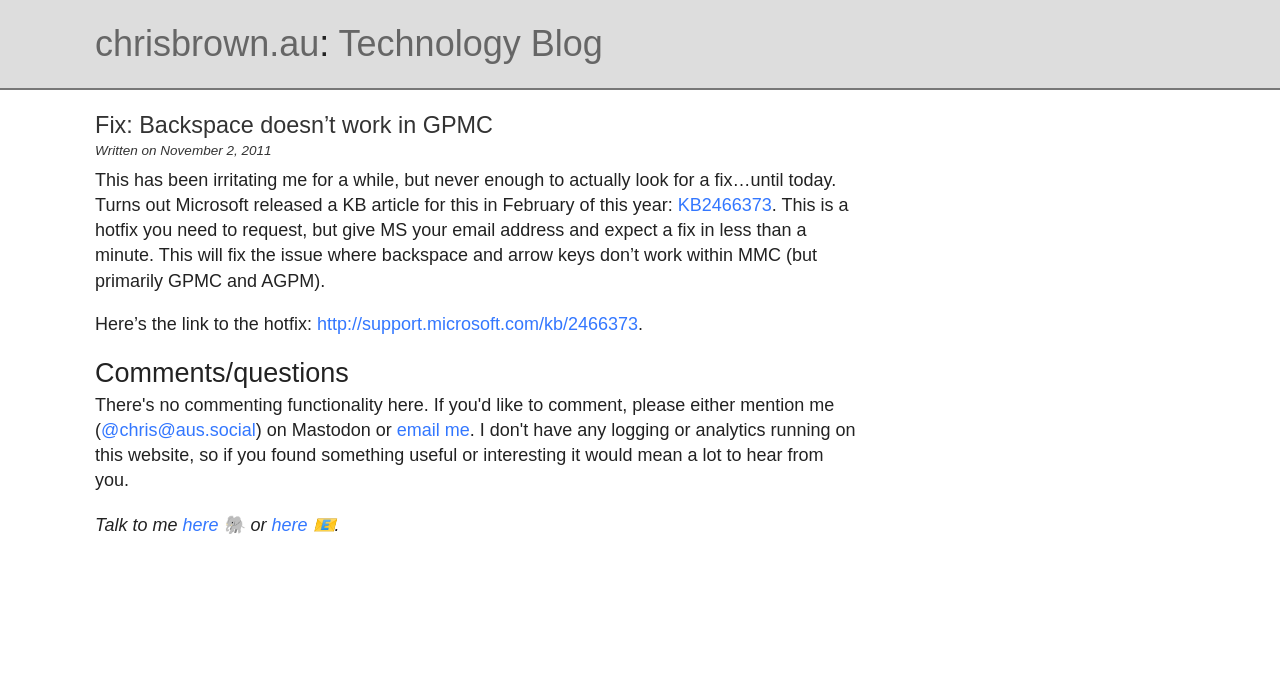Determine the bounding box coordinates for the clickable element to execute this instruction: "go to the hotfix page". Provide the coordinates as four float numbers between 0 and 1, i.e., [left, top, right, bottom].

[0.248, 0.46, 0.498, 0.489]